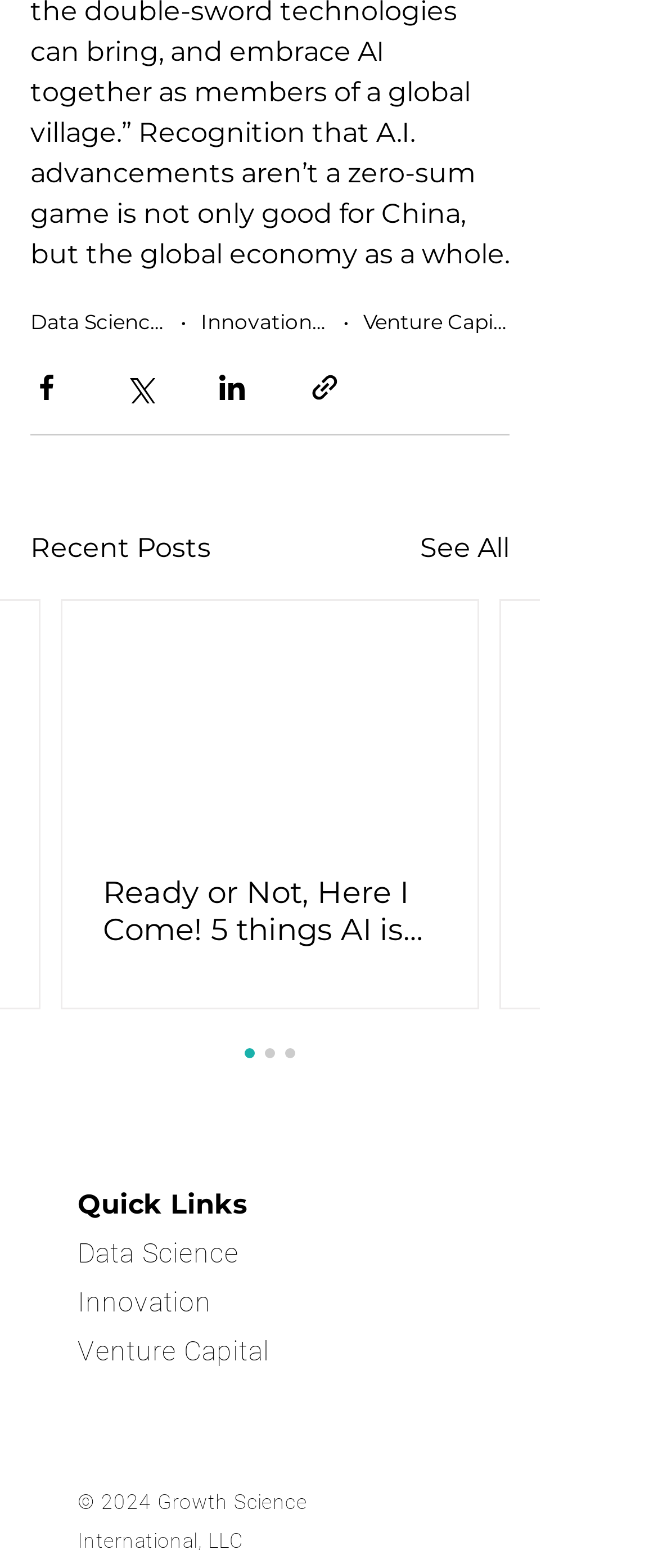Please specify the bounding box coordinates of the element that should be clicked to execute the given instruction: 'Check LinkedIn profile'. Ensure the coordinates are four float numbers between 0 and 1, expressed as [left, top, right, bottom].

[0.118, 0.888, 0.218, 0.93]